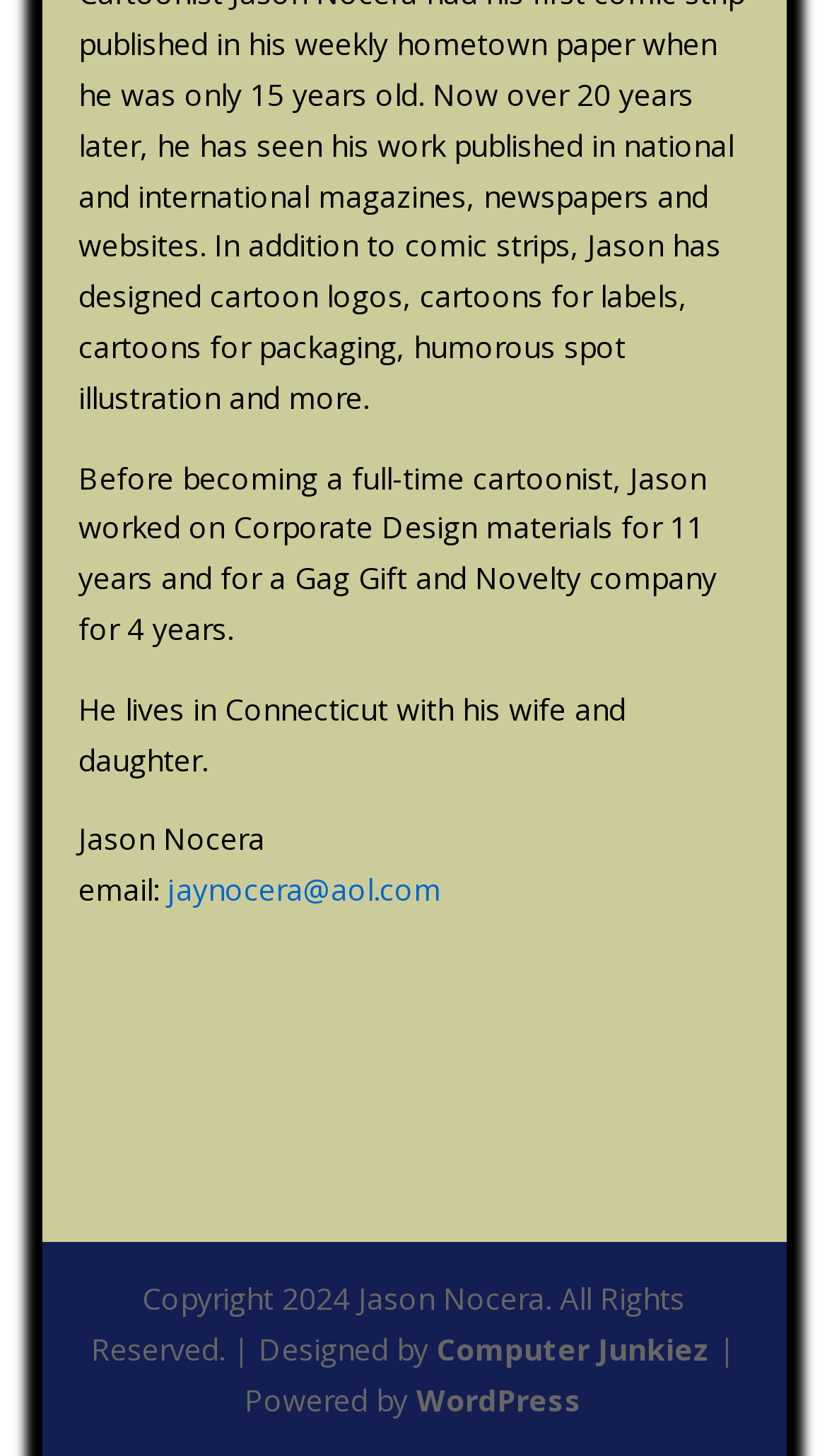Please give a short response to the question using one word or a phrase:
What is Jason's email address?

jaynocera@aol.com